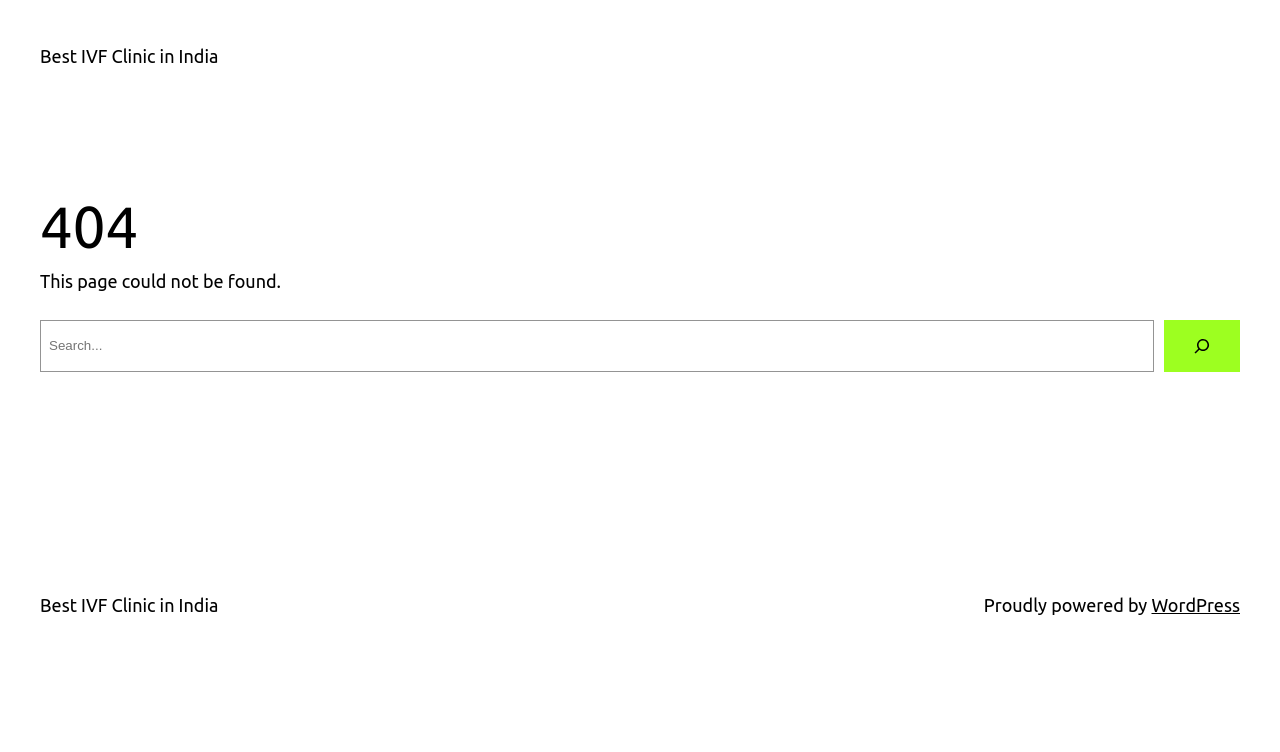Given the element description WordPress, predict the bounding box coordinates for the UI element in the webpage screenshot. The format should be (top-left x, top-left y, bottom-right x, bottom-right y), and the values should be between 0 and 1.

[0.9, 0.792, 0.969, 0.818]